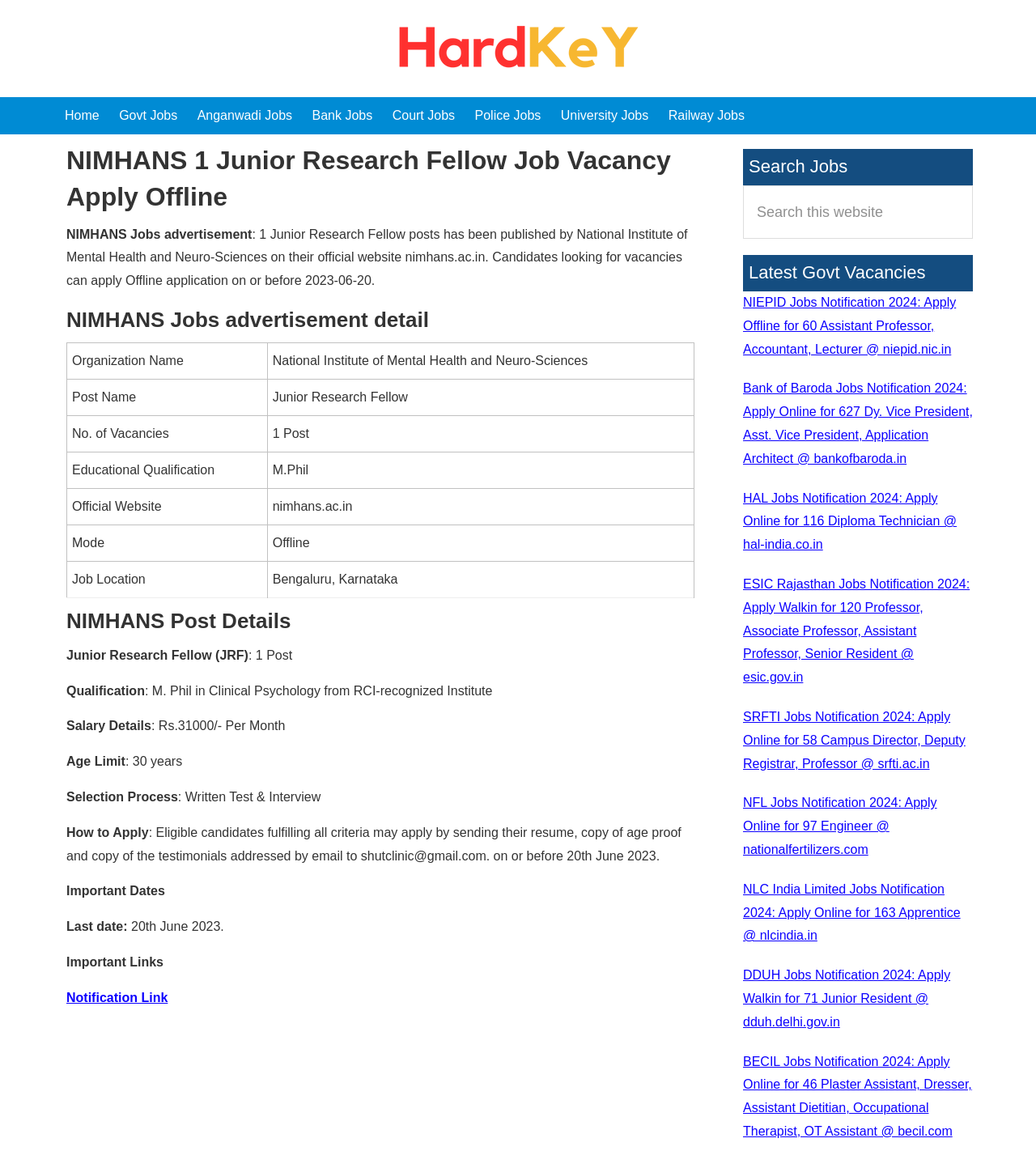What is the mode of application for the Junior Research Fellow post?
Answer the question with a single word or phrase by looking at the picture.

Offline